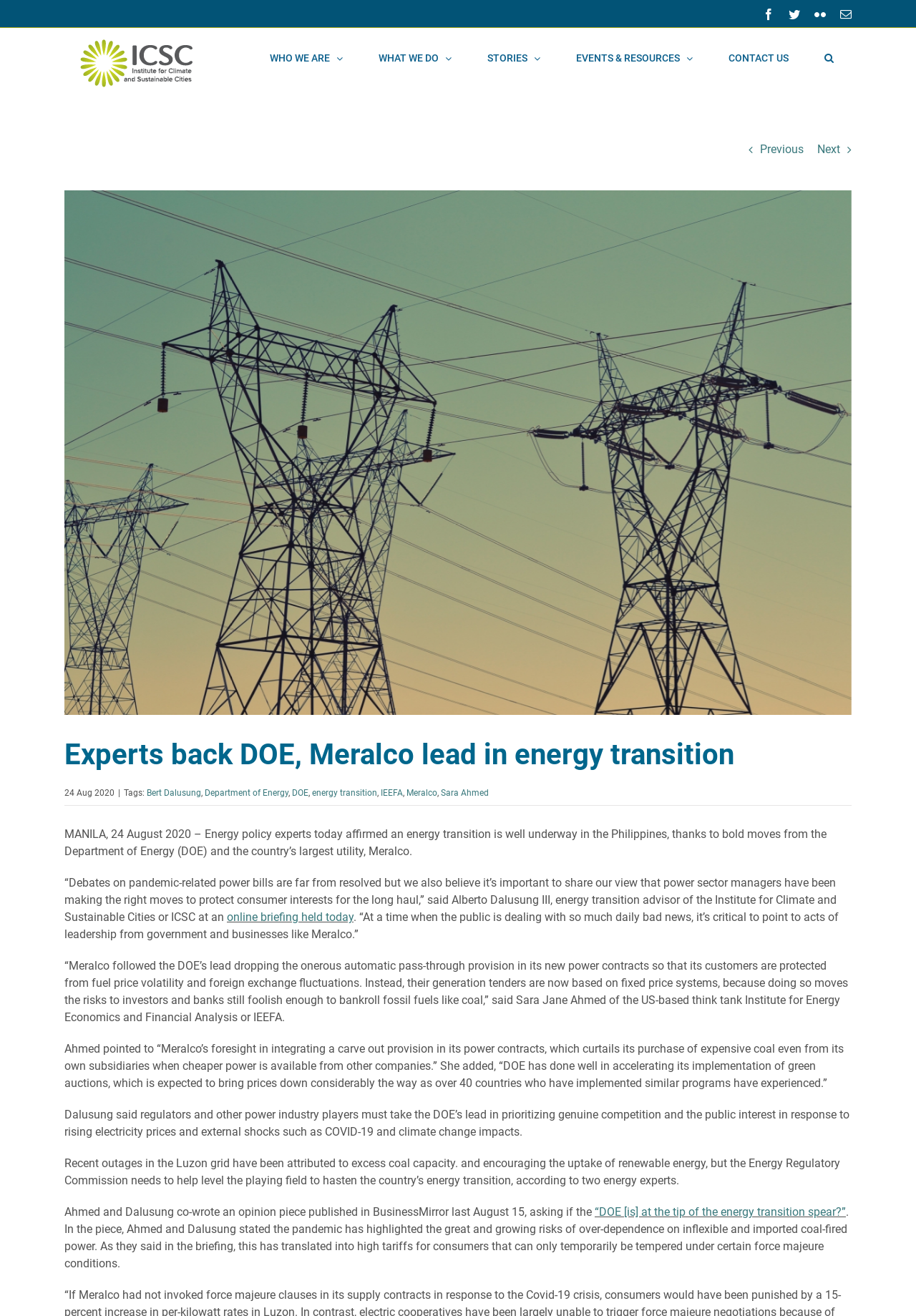Determine the bounding box coordinates in the format (top-left x, top-left y, bottom-right x, bottom-right y). Ensure all values are floating point numbers between 0 and 1. Identify the bounding box of the UI element described by: Previous

[0.83, 0.104, 0.877, 0.123]